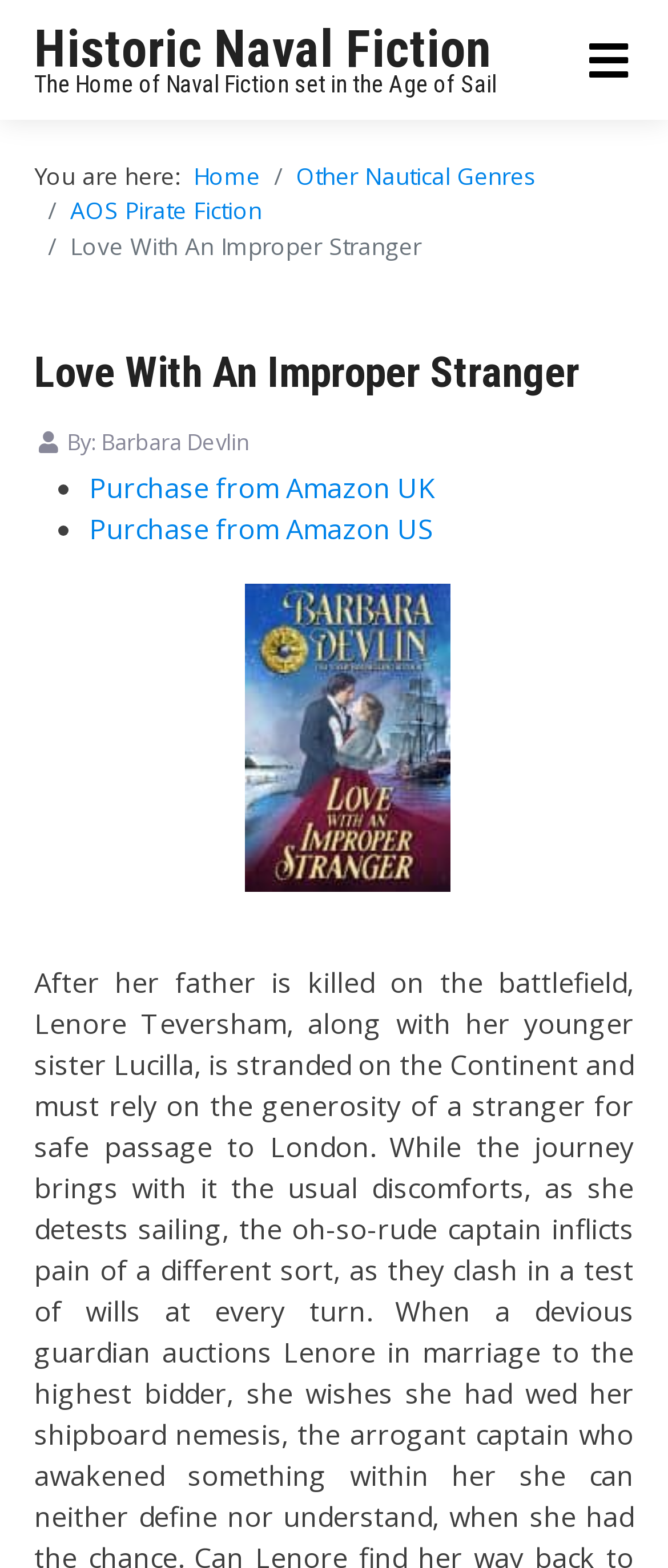Who is the author of the book?
From the screenshot, supply a one-word or short-phrase answer.

Barbara Devlin